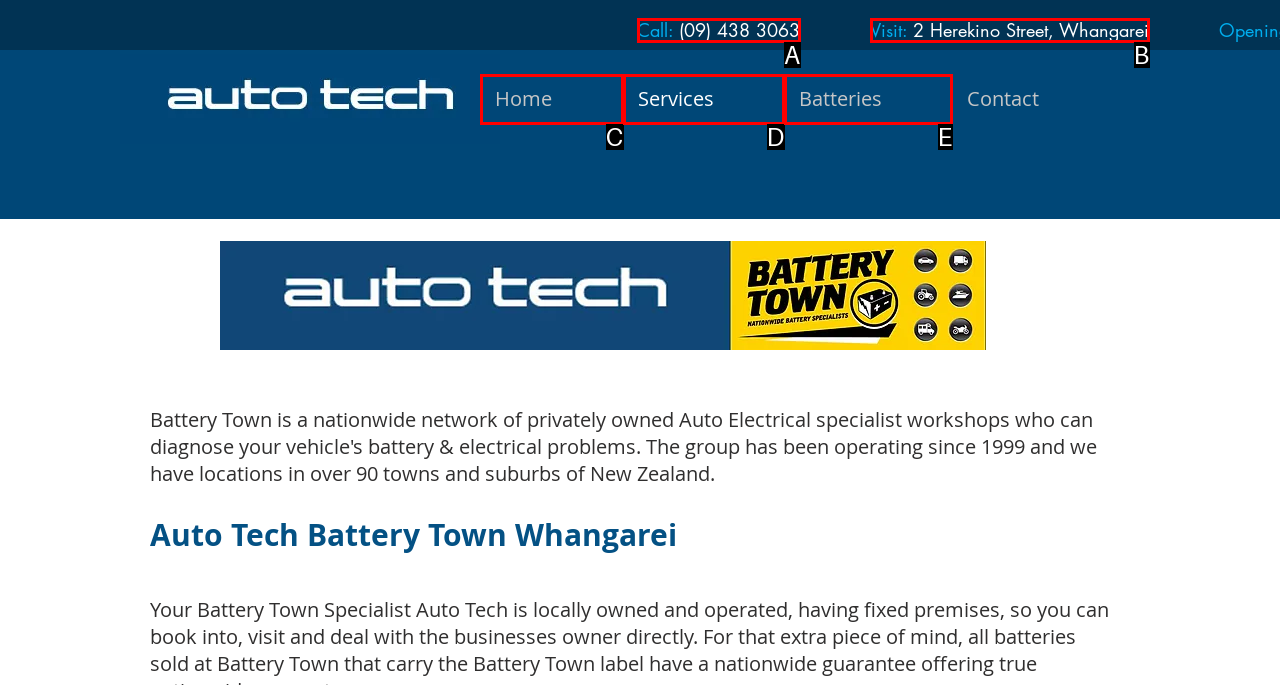Choose the HTML element that corresponds to the description: Visit: 2 Herekino Street, Whangarei
Provide the answer by selecting the letter from the given choices.

B